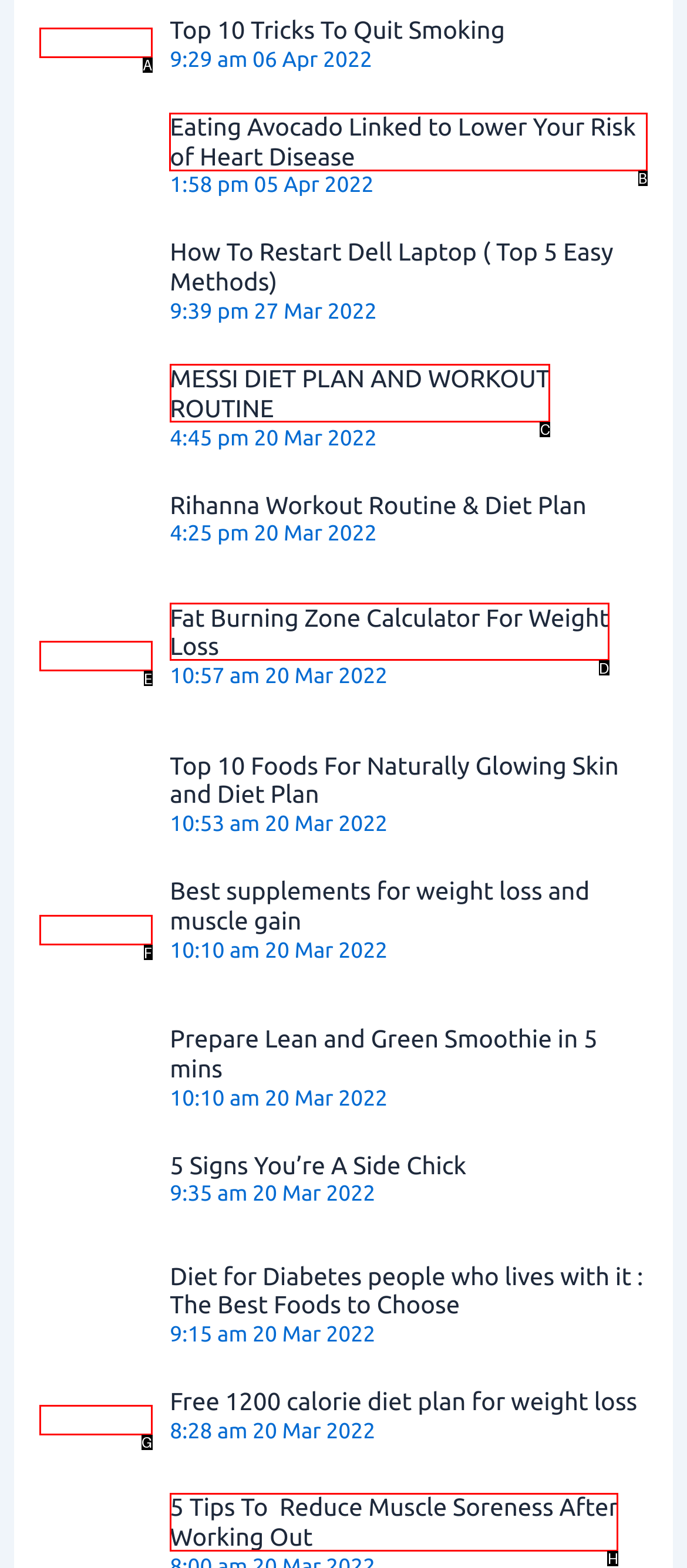Which lettered option should be clicked to achieve the task: Read the article about Eating Avocado Linked to Lower Your Risk of Heart Disease? Choose from the given choices.

B